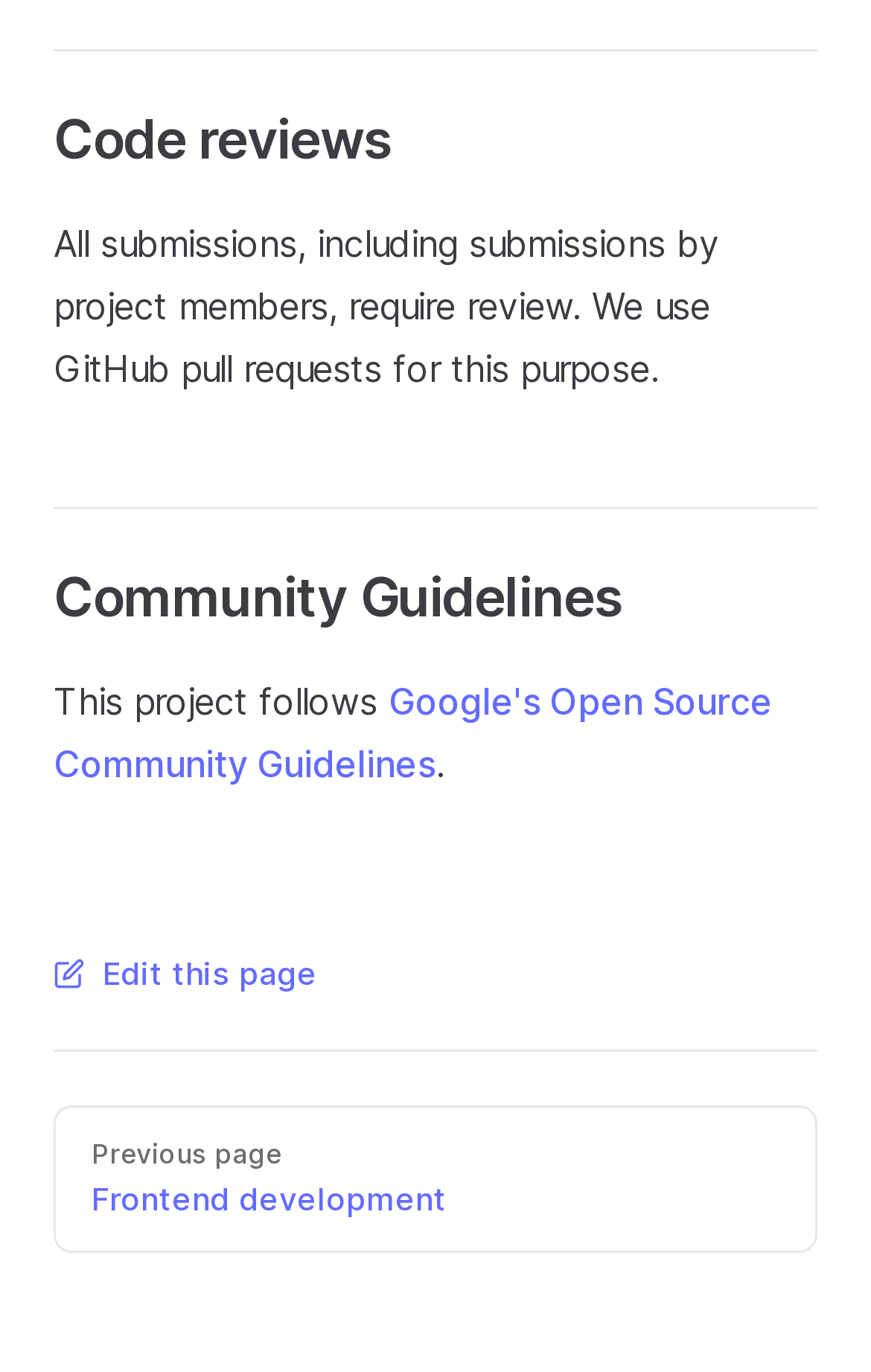What is the purpose of code reviews?
Look at the image and respond with a single word or a short phrase.

Require review